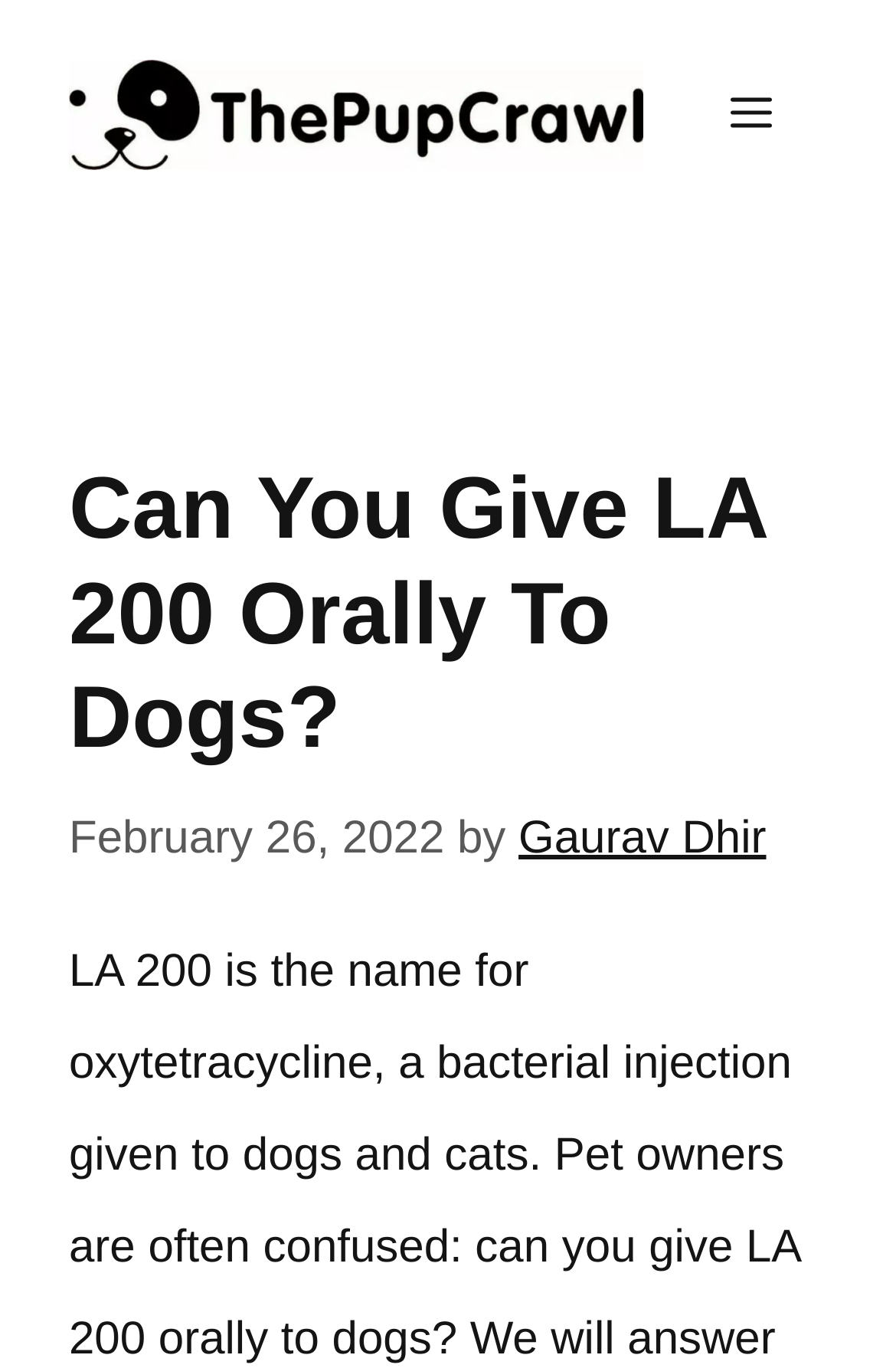Please give a short response to the question using one word or a phrase:
Who wrote the article?

Gaurav Dhir